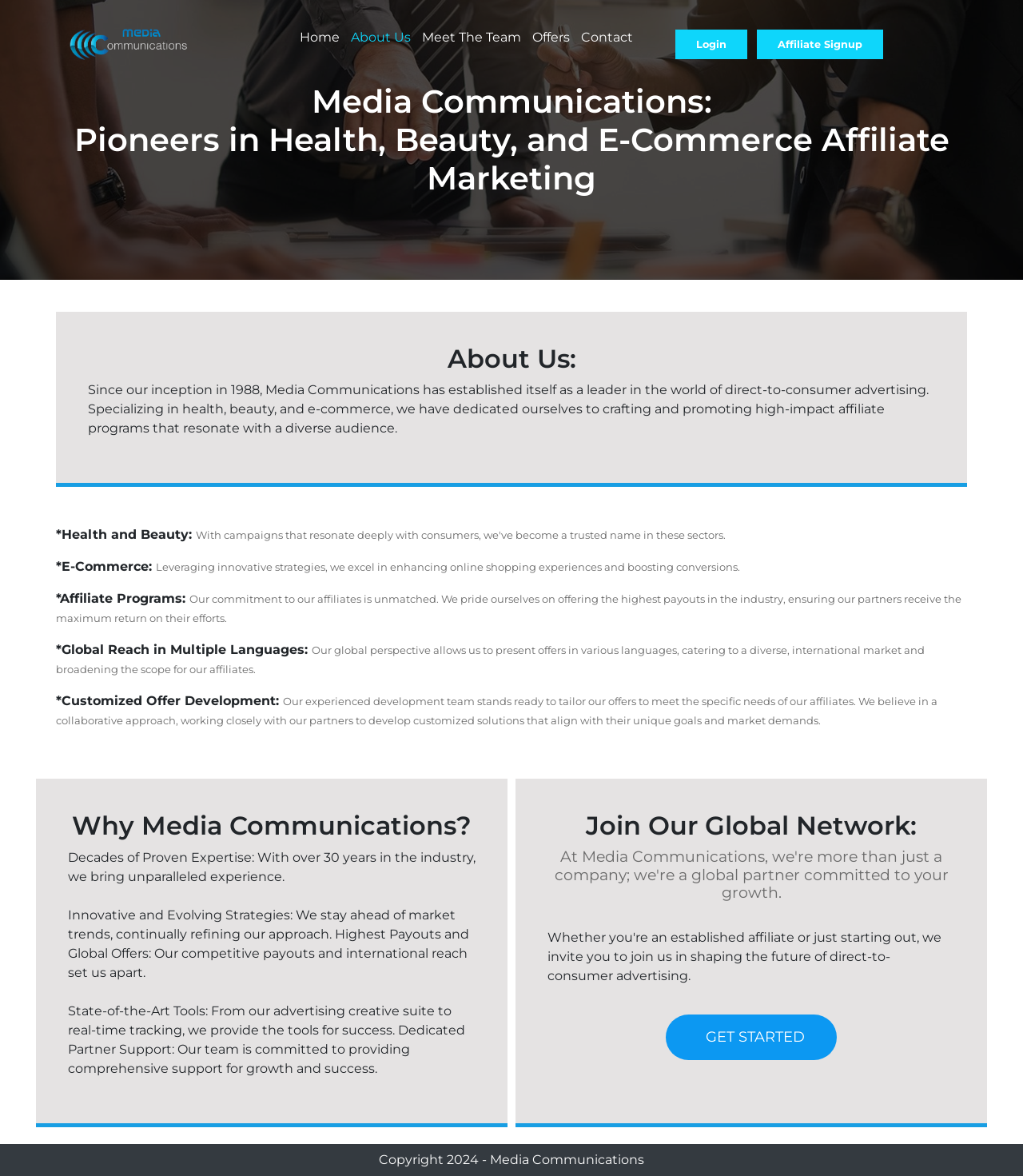Please identify the bounding box coordinates of the clickable region that I should interact with to perform the following instruction: "Go to the 'Home' page". The coordinates should be expressed as four float numbers between 0 and 1, i.e., [left, top, right, bottom].

[0.289, 0.019, 0.336, 0.045]